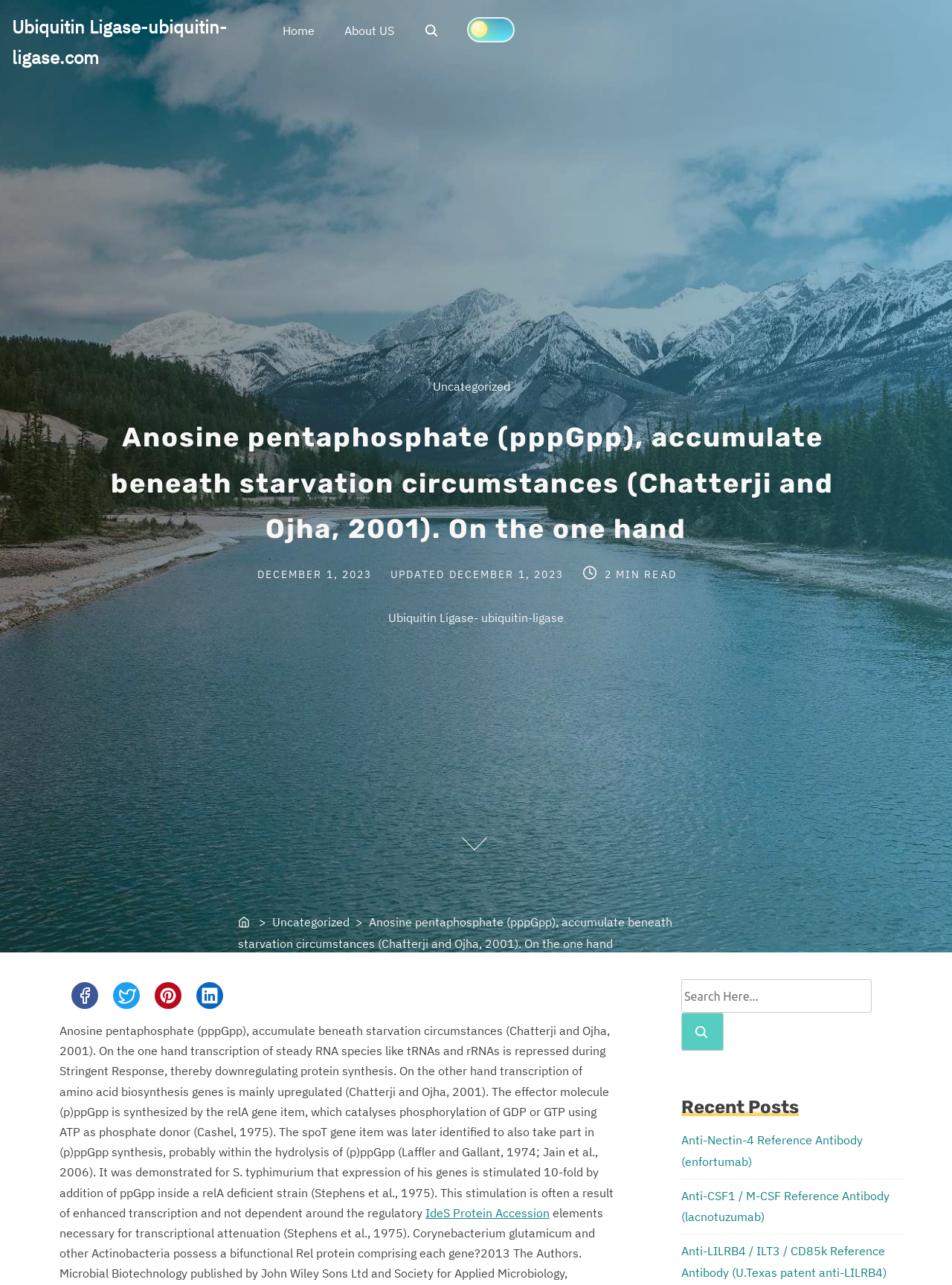Identify the bounding box coordinates of the clickable section necessary to follow the following instruction: "Click on the Home link". The coordinates should be presented as four float numbers from 0 to 1, i.e., [left, top, right, bottom].

[0.281, 0.005, 0.346, 0.044]